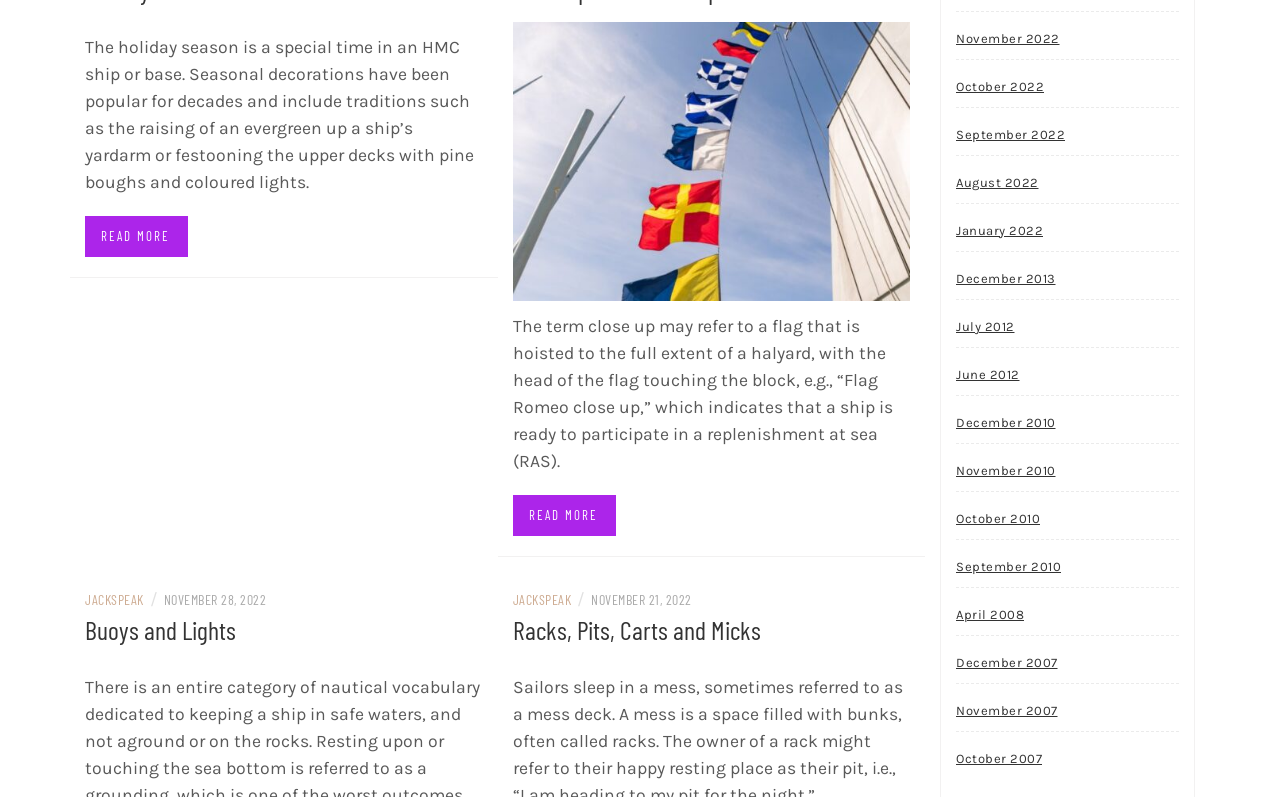Please locate the bounding box coordinates for the element that should be clicked to achieve the following instruction: "Browse November 2022 archives". Ensure the coordinates are given as four float numbers between 0 and 1, i.e., [left, top, right, bottom].

[0.747, 0.024, 0.828, 0.074]